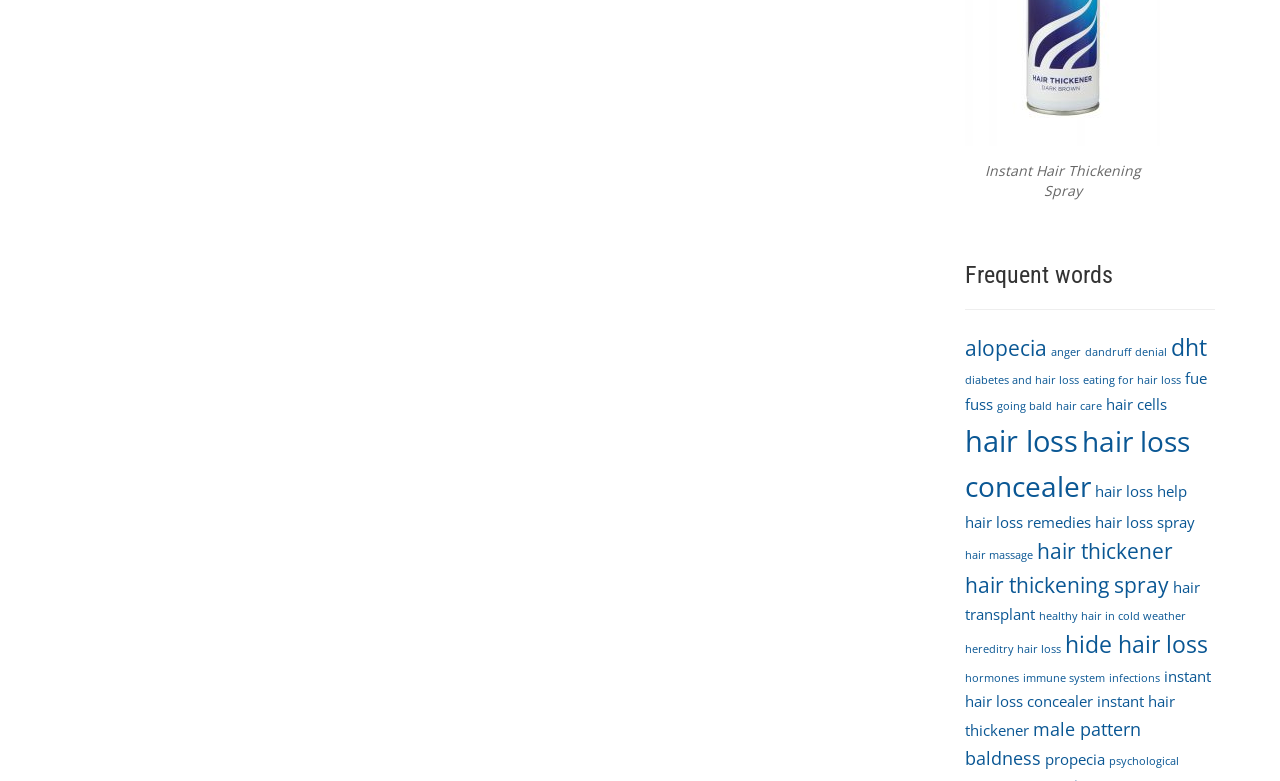Using the webpage screenshot, find the UI element described by hair loss remedies. Provide the bounding box coordinates in the format (top-left x, top-left y, bottom-right x, bottom-right y), ensuring all values are floating point numbers between 0 and 1.

[0.754, 0.655, 0.852, 0.681]